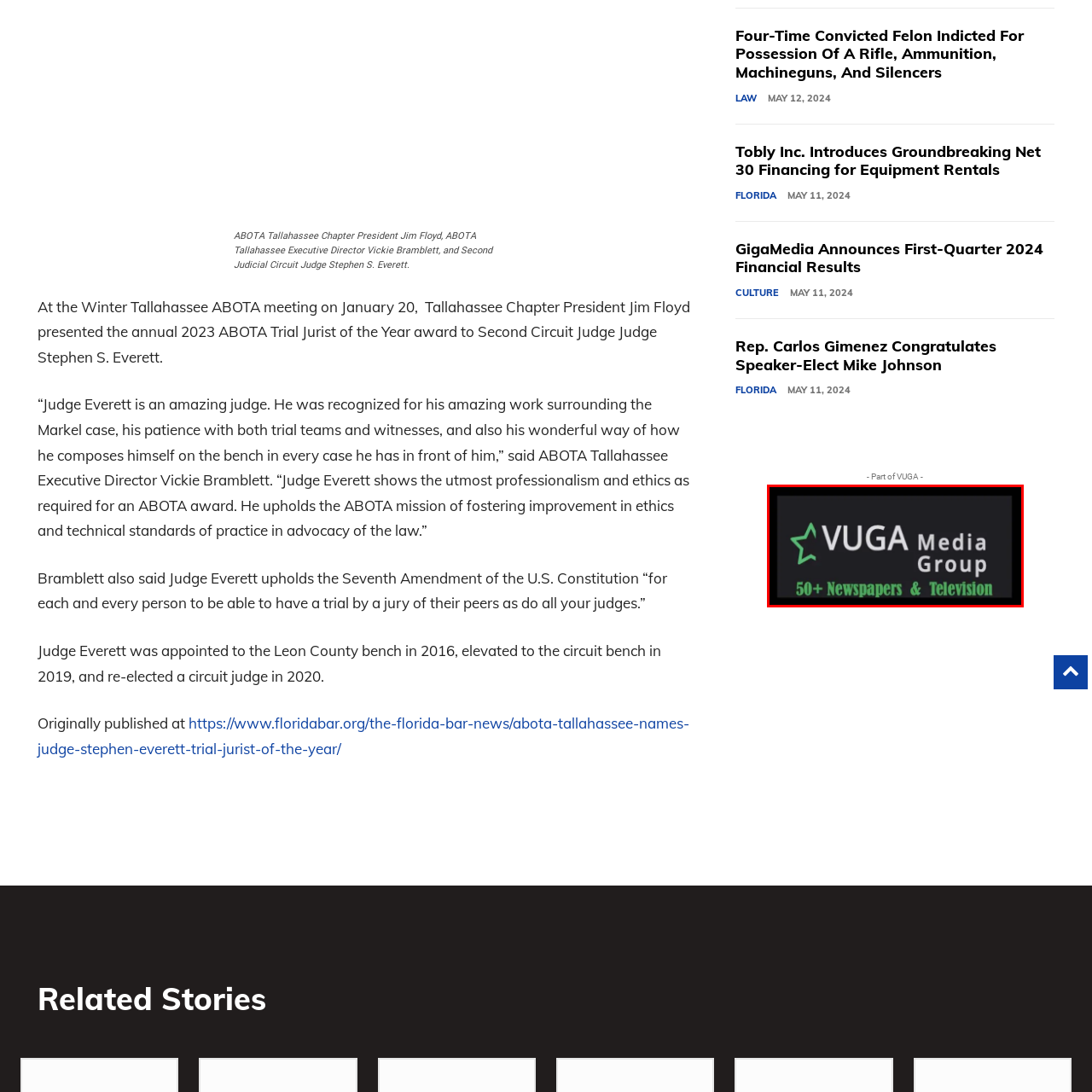Check the area bordered by the red box and provide a single word or phrase as the answer to the question: What is the color of 'Media Group' in the logo?

Light gray